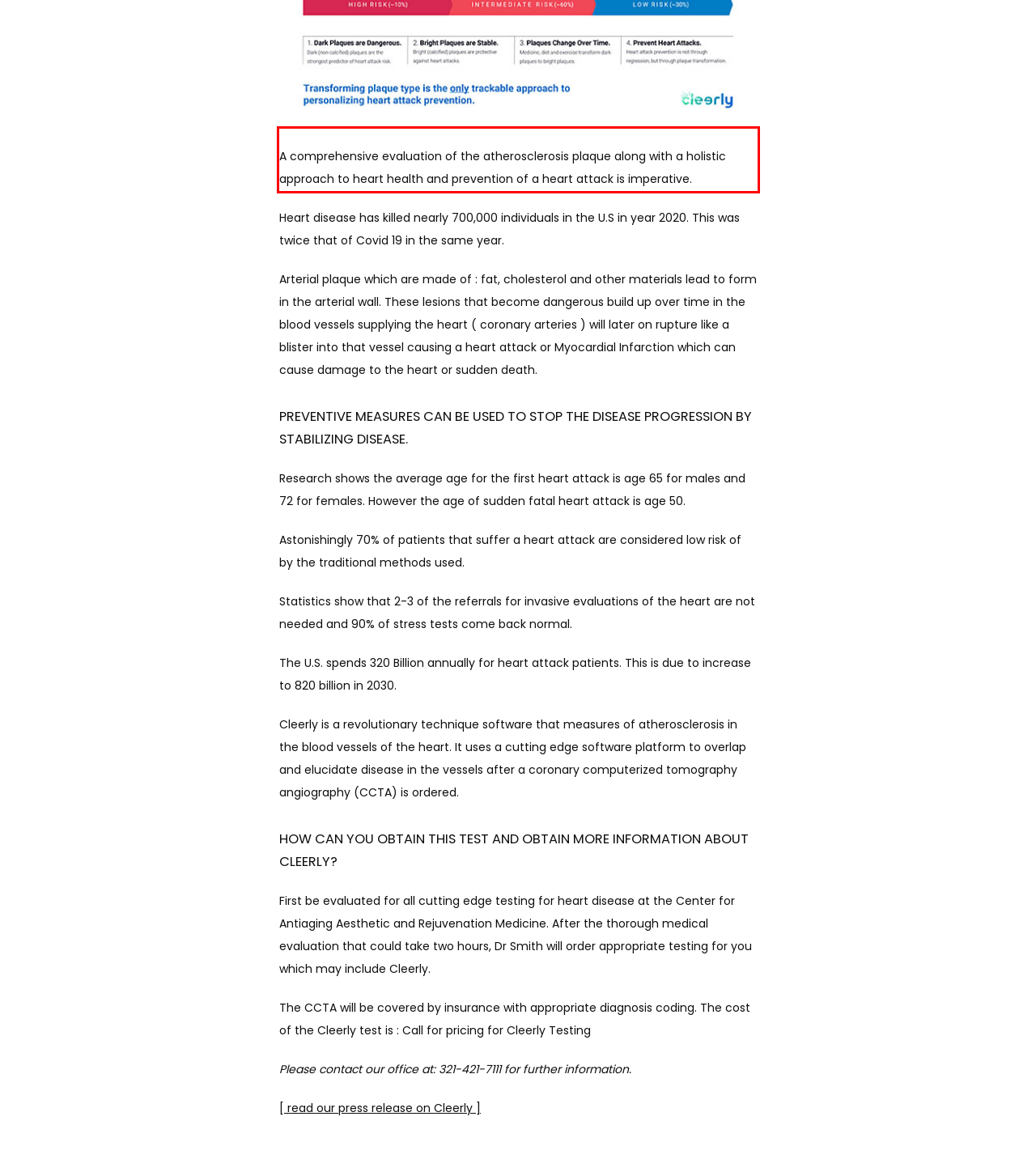View the screenshot of the webpage and identify the UI element surrounded by a red bounding box. Extract the text contained within this red bounding box.

A comprehensive evaluation of the atherosclerosis plaque along with a holistic approach to heart health and prevention of a heart attack is imperative.